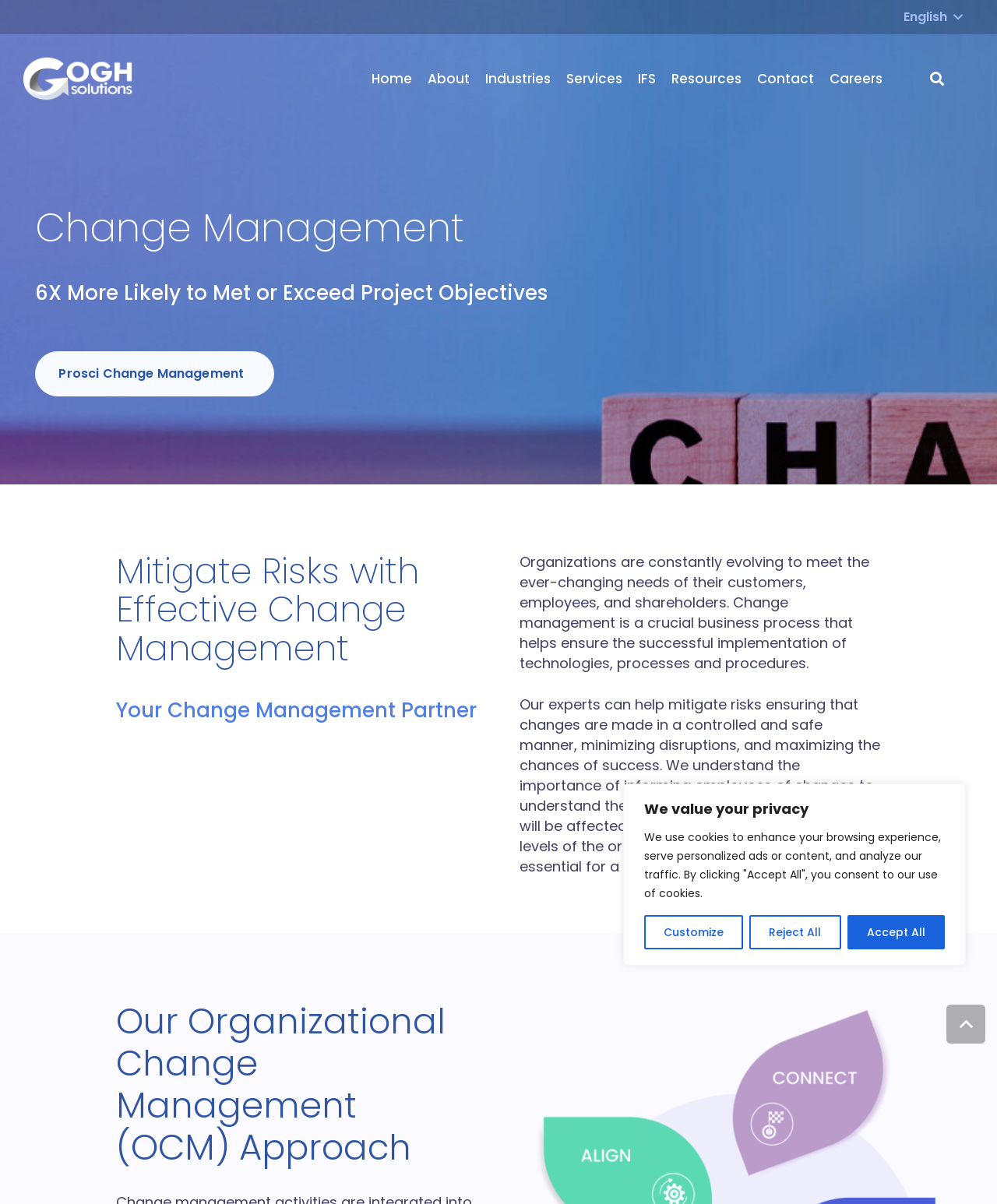Identify the bounding box coordinates of the area you need to click to perform the following instruction: "Go to the Home page".

[0.365, 0.049, 0.421, 0.081]